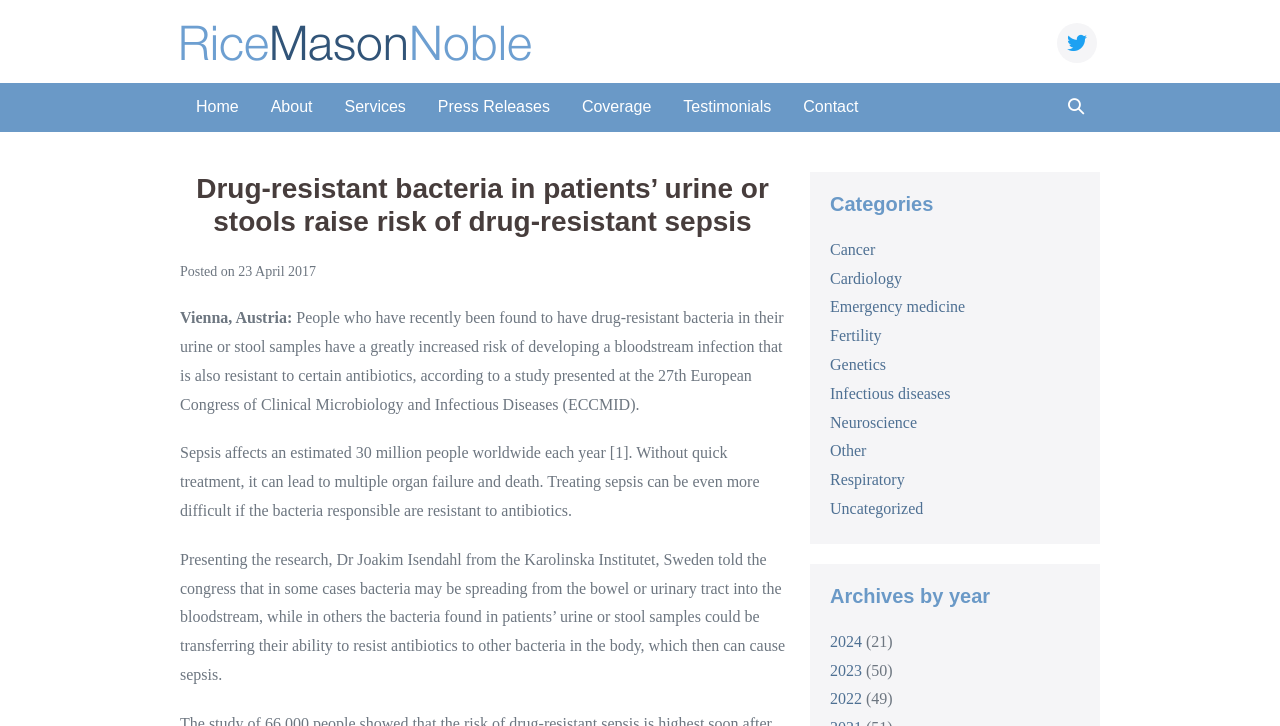Given the element description: "Search Toggle Search for:", predict the bounding box coordinates of this UI element. The coordinates must be four float numbers between 0 and 1, given as [left, top, right, bottom].

[0.822, 0.114, 0.859, 0.182]